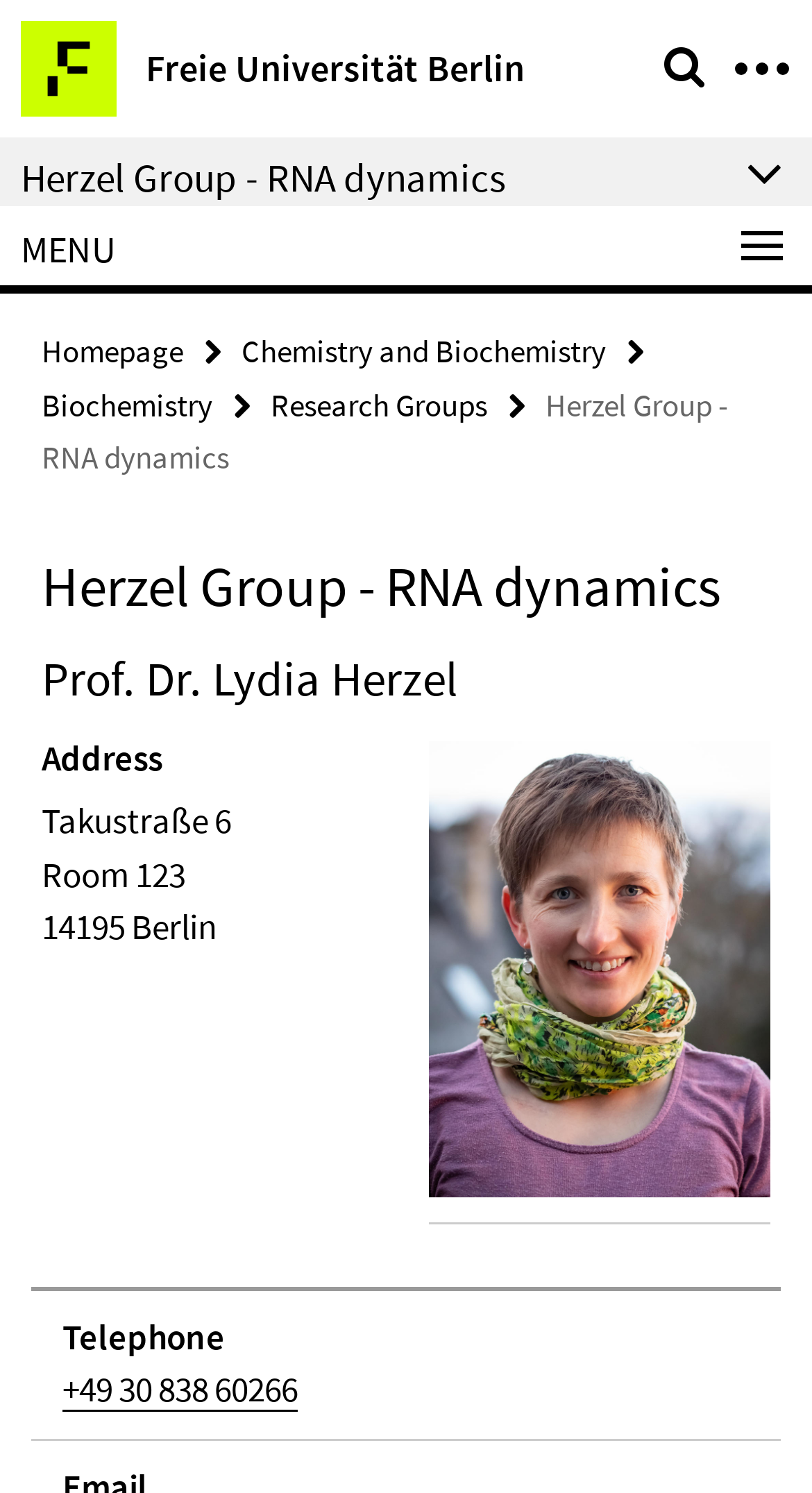Analyze the image and provide a detailed answer to the question: What is the professor's name?

I found the answer by looking at the heading element with the text 'Prof. Dr. Lydia Herzel' which is a subheading under the group name, indicating that she is the professor associated with the group.